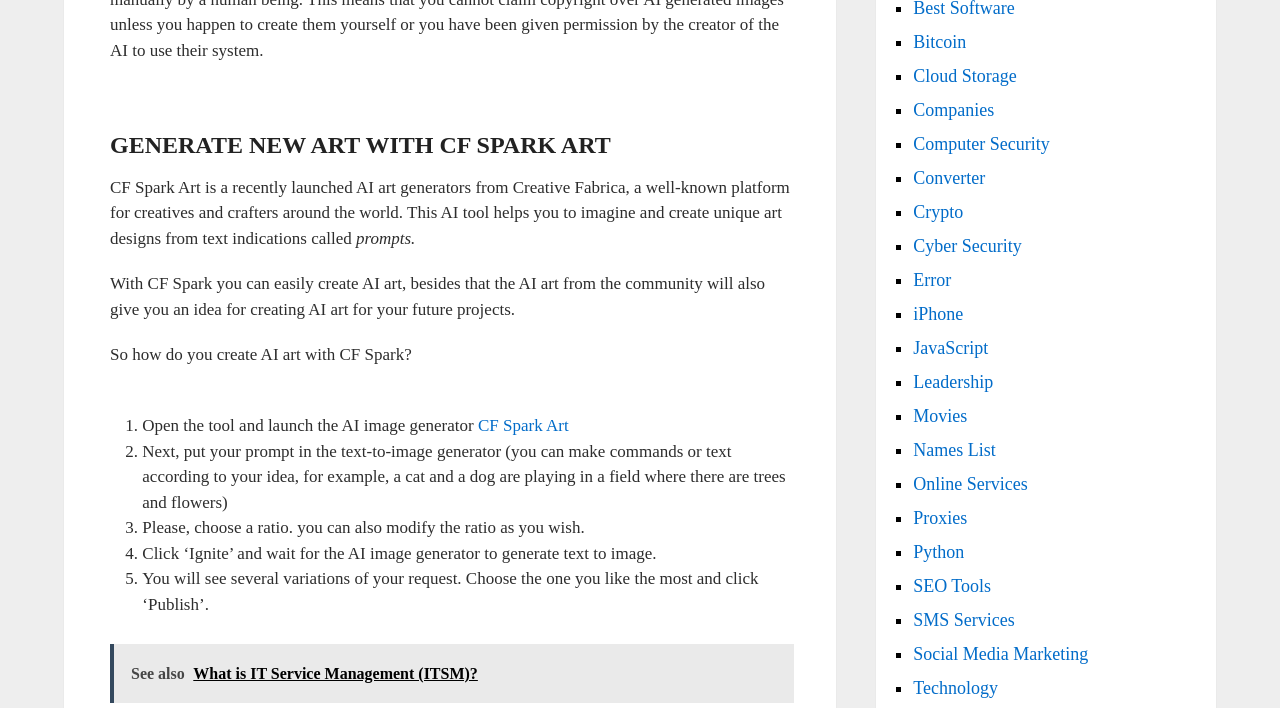Can you identify the bounding box coordinates of the clickable region needed to carry out this instruction: 'Click 'See also What is IT Service Management (ITSM)?' to learn more'? The coordinates should be four float numbers within the range of 0 to 1, stated as [left, top, right, bottom].

[0.086, 0.909, 0.62, 0.993]